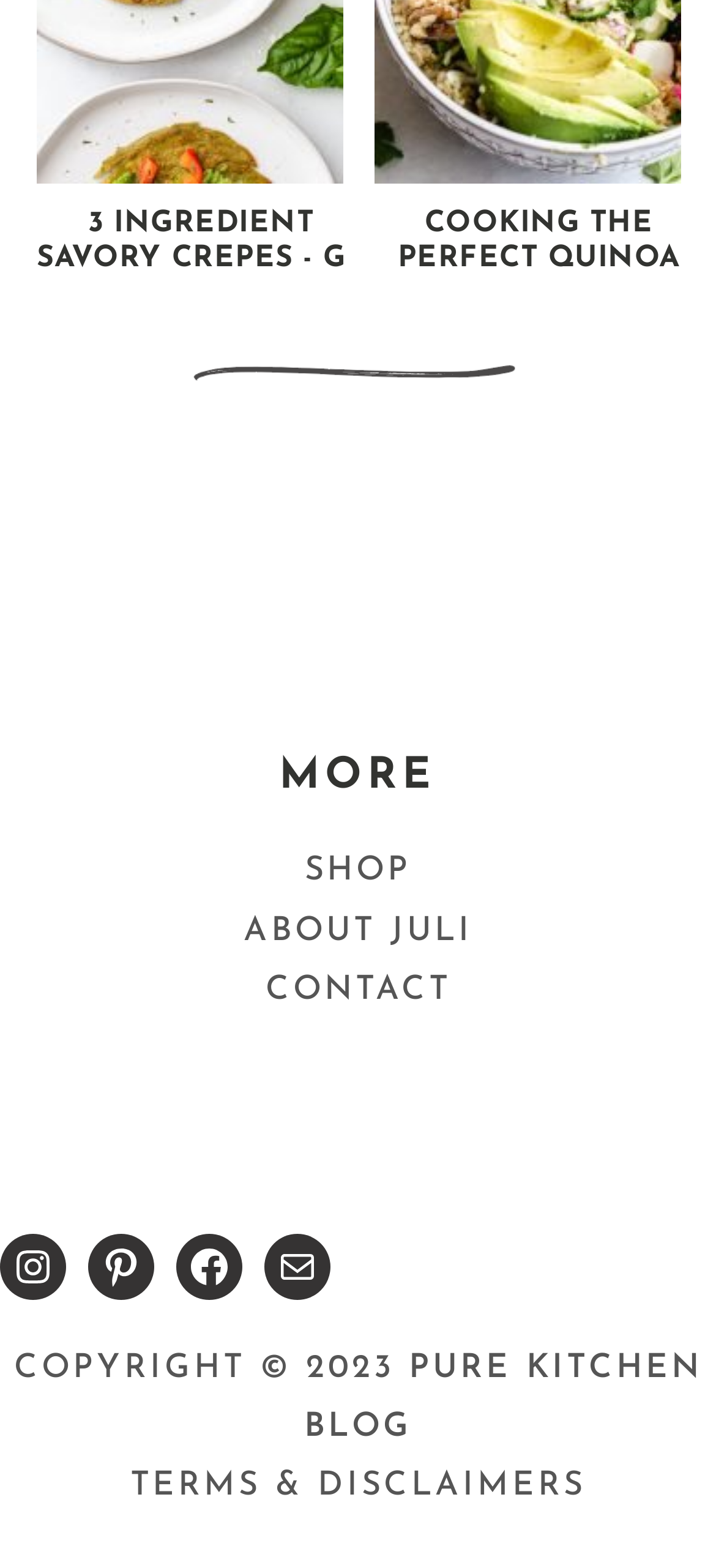Determine the bounding box coordinates of the section I need to click to execute the following instruction: "Open the 'SHOP' page". Provide the coordinates as four float numbers between 0 and 1, i.e., [left, top, right, bottom].

[0.426, 0.545, 0.574, 0.567]